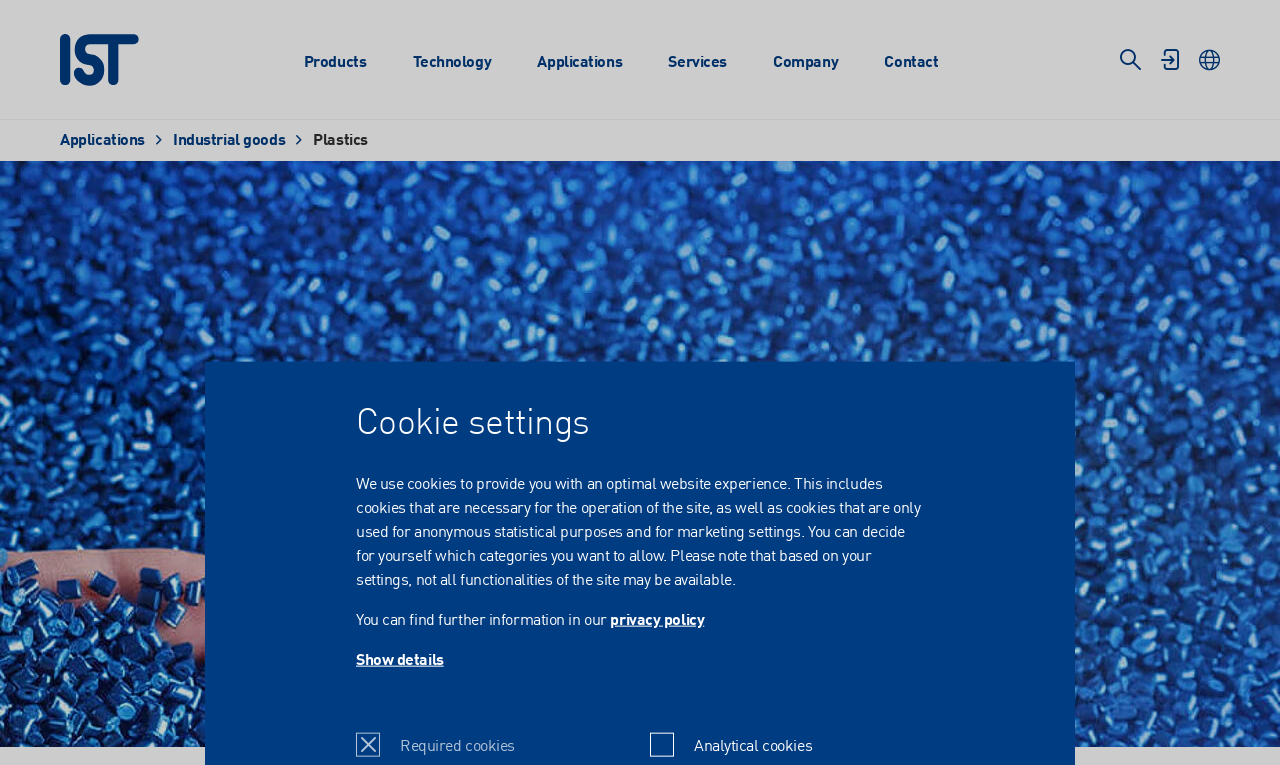Identify the bounding box coordinates of the clickable region required to complete the instruction: "Browse the 'Larp discussion' topics". The coordinates should be given as four float numbers within the range of 0 and 1, i.e., [left, top, right, bottom].

None